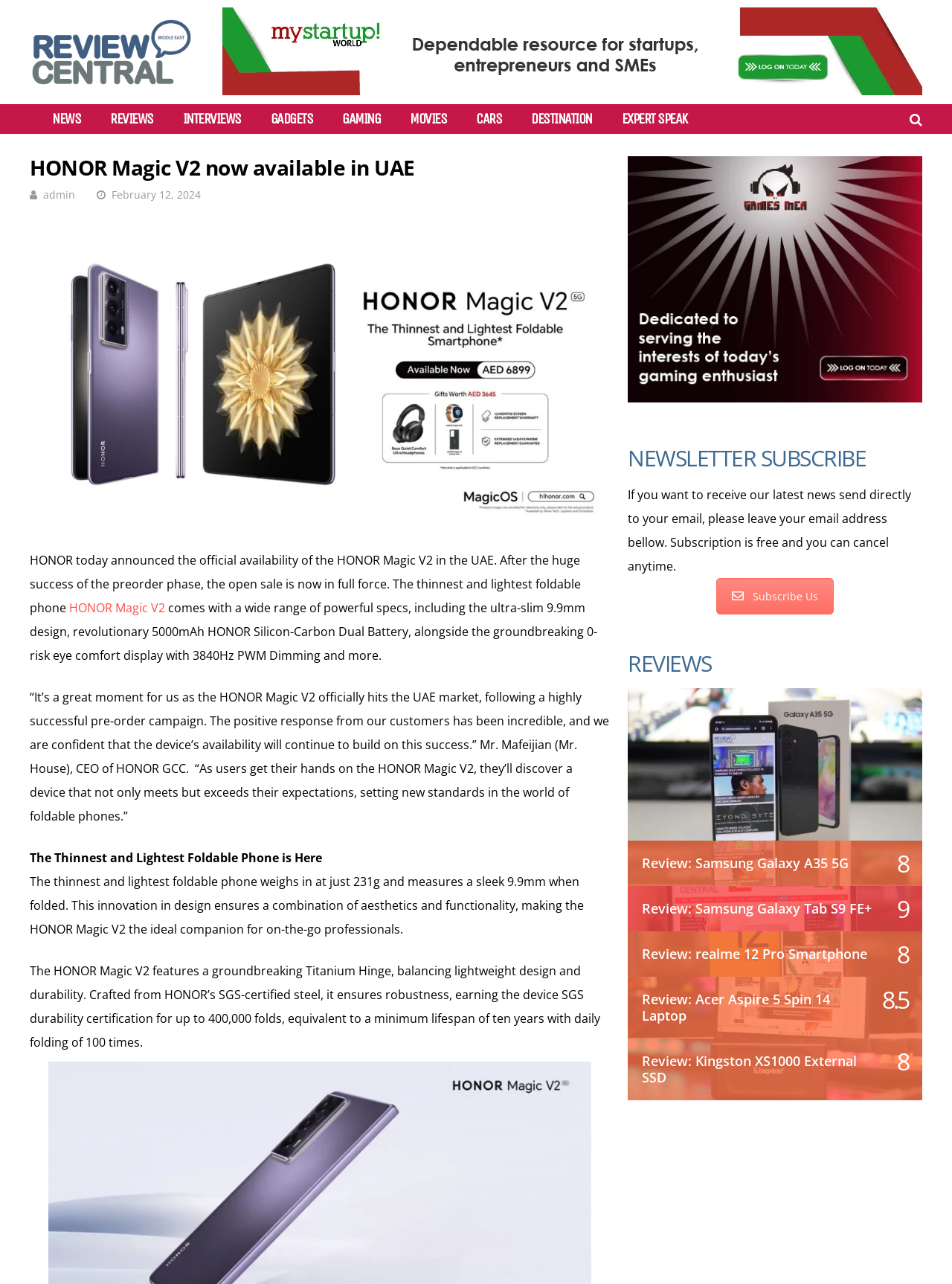Determine the bounding box coordinates of the clickable region to follow the instruction: "Read the review of Samsung Galaxy A35 5G".

[0.659, 0.536, 0.969, 0.678]